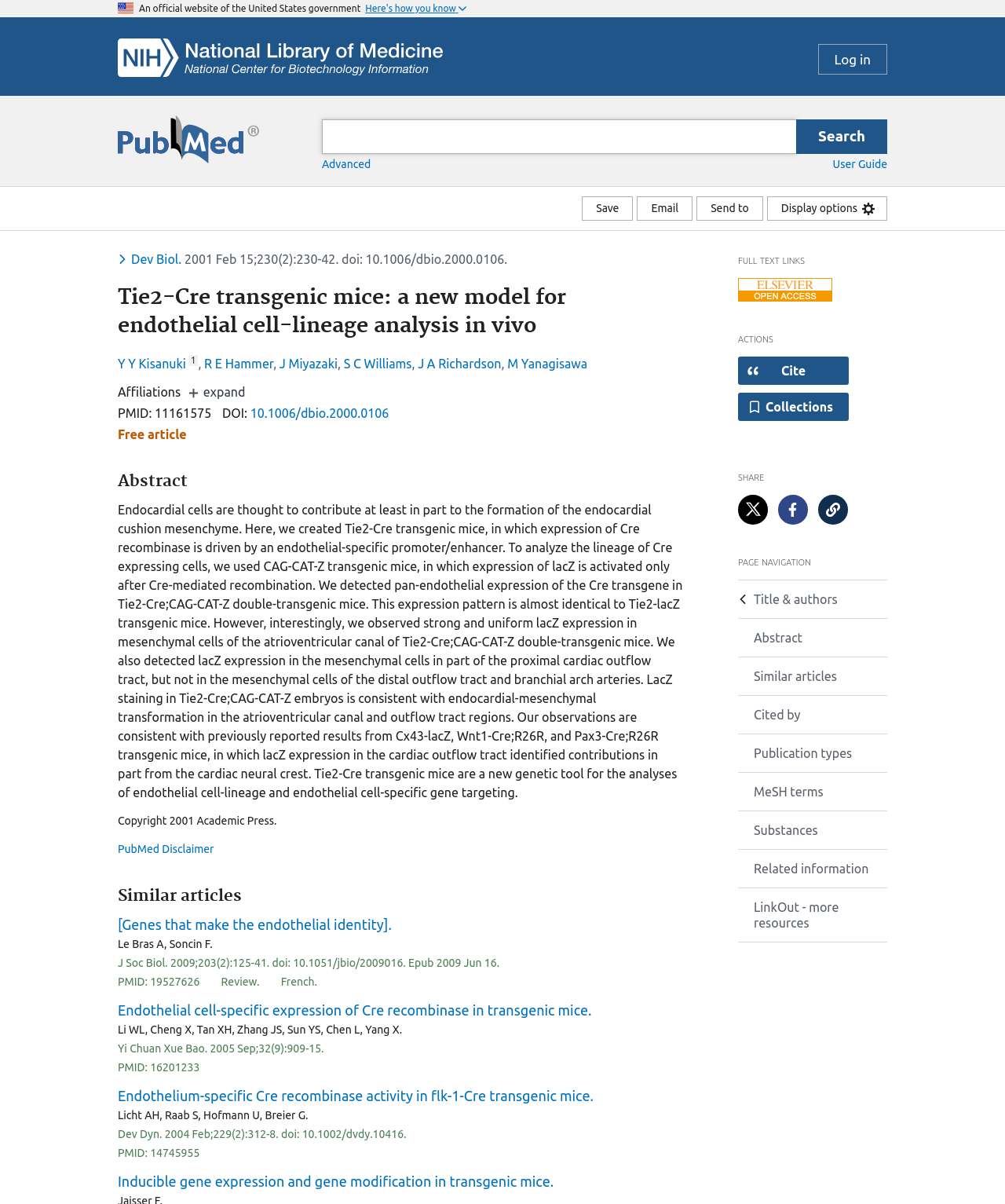Identify the bounding box coordinates for the element you need to click to achieve the following task: "Share article on Twitter". Provide the bounding box coordinates as four float numbers between 0 and 1, in the form [left, top, right, bottom].

[0.734, 0.411, 0.764, 0.435]